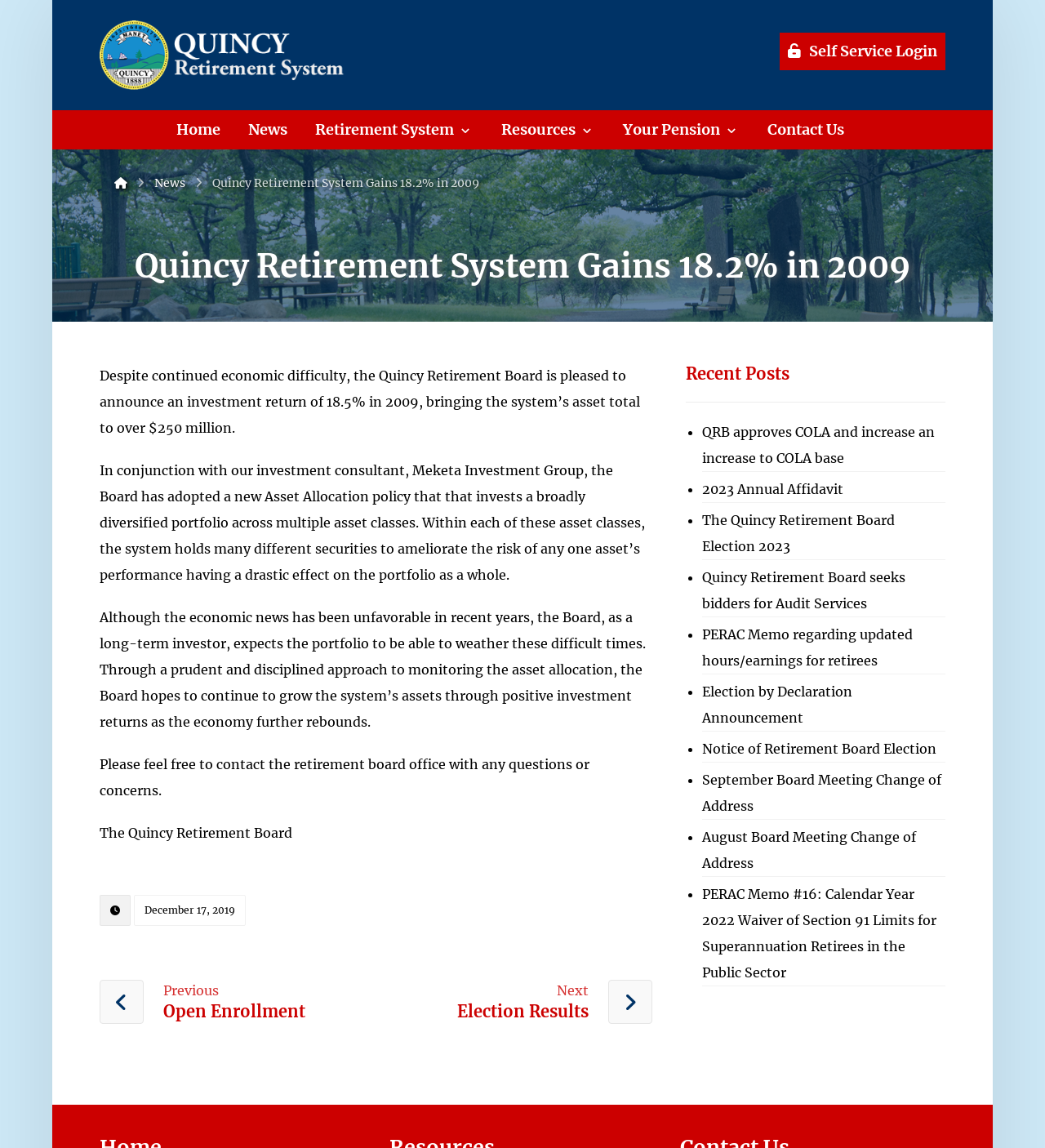Find the bounding box coordinates for the area you need to click to carry out the instruction: "Read Quincy Retirement System Gains 18.2% in 2009 news". The coordinates should be four float numbers between 0 and 1, indicated as [left, top, right, bottom].

[0.203, 0.153, 0.458, 0.166]